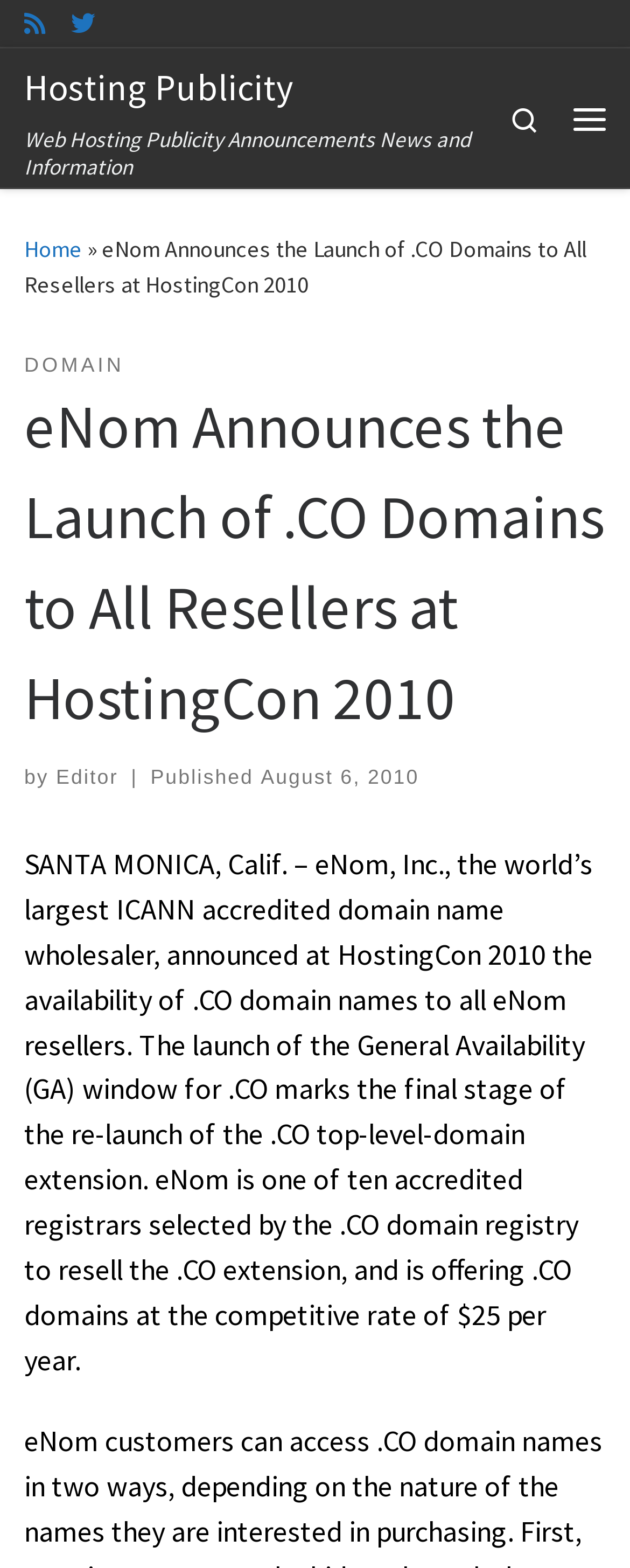Locate the bounding box coordinates of the region to be clicked to comply with the following instruction: "Follow us on Twitter". The coordinates must be four float numbers between 0 and 1, in the form [left, top, right, bottom].

[0.113, 0.003, 0.151, 0.027]